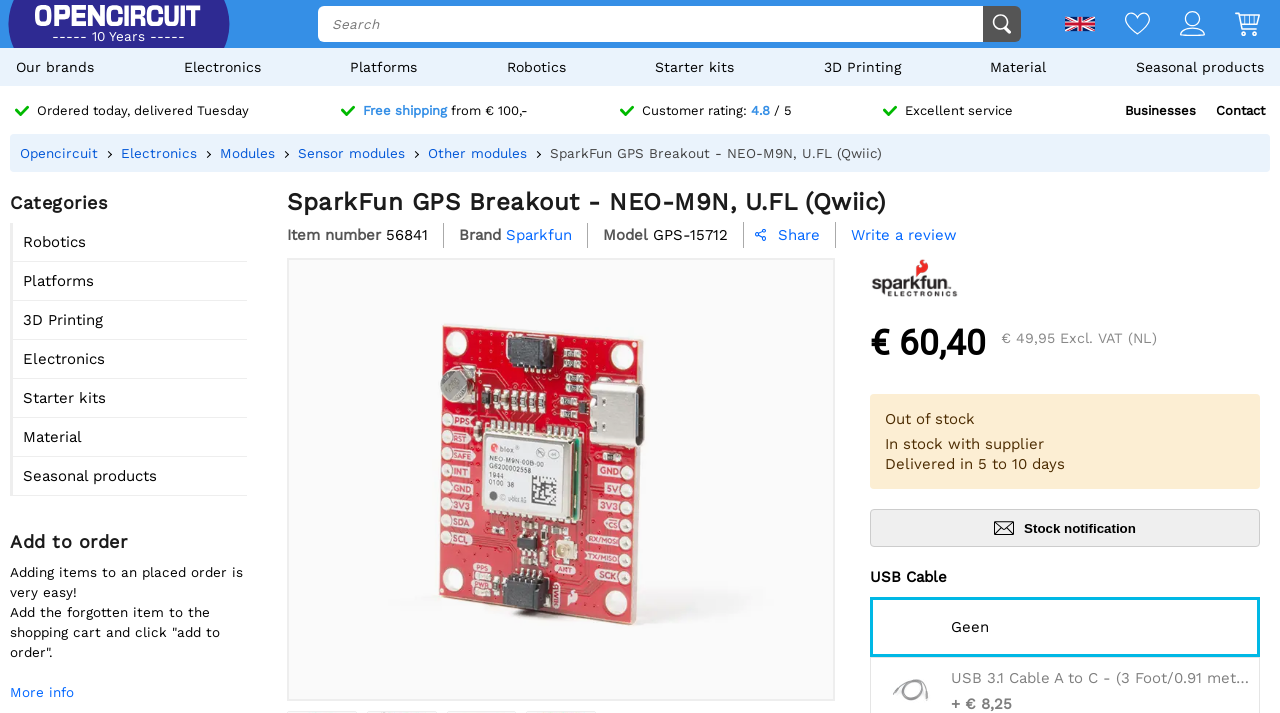What is the price of the GPS Breakout?
Answer with a single word or short phrase according to what you see in the image.

€ 49,95